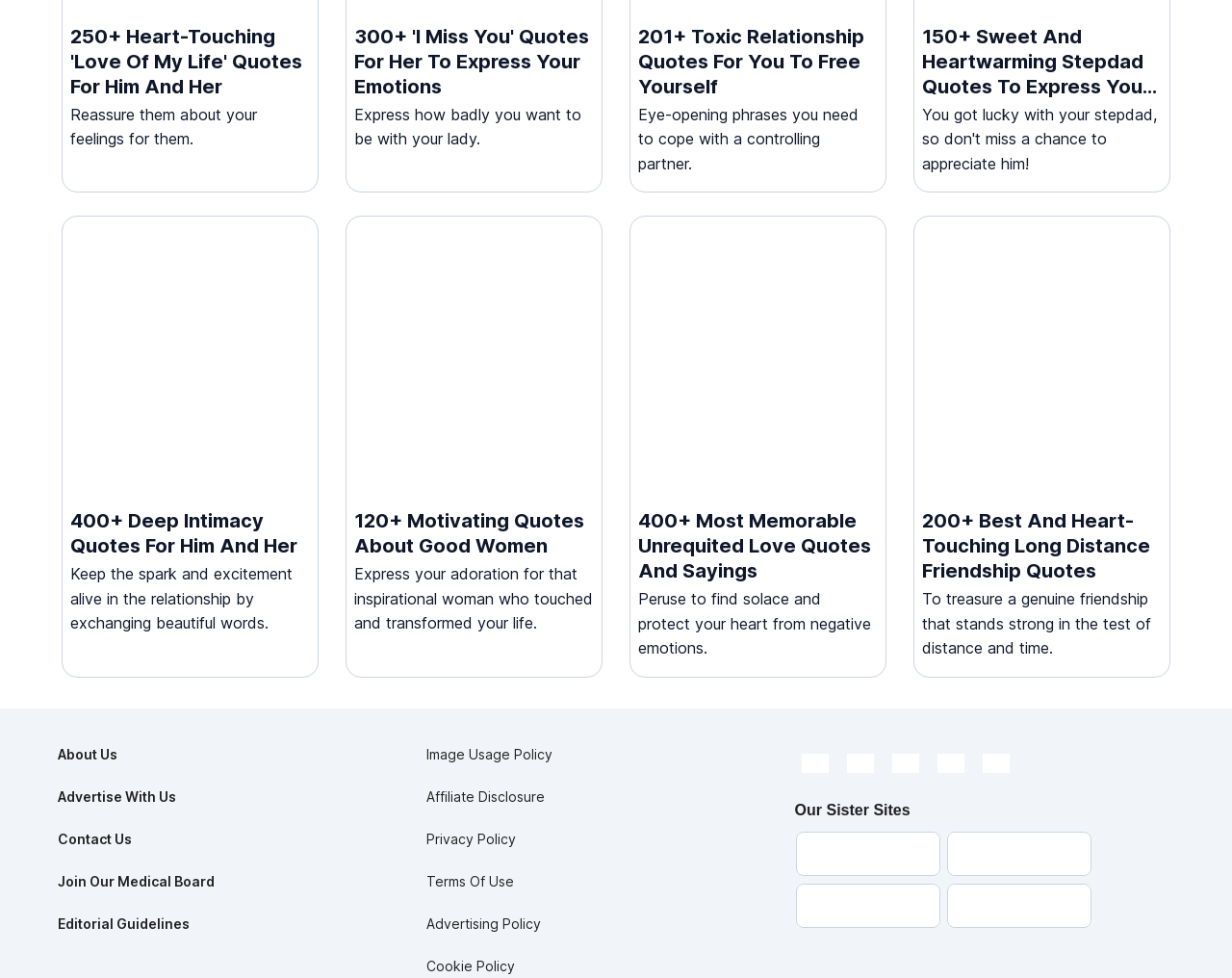Find the bounding box coordinates for the element described here: "Click here for additional information".

[0.689, 0.963, 0.836, 0.976]